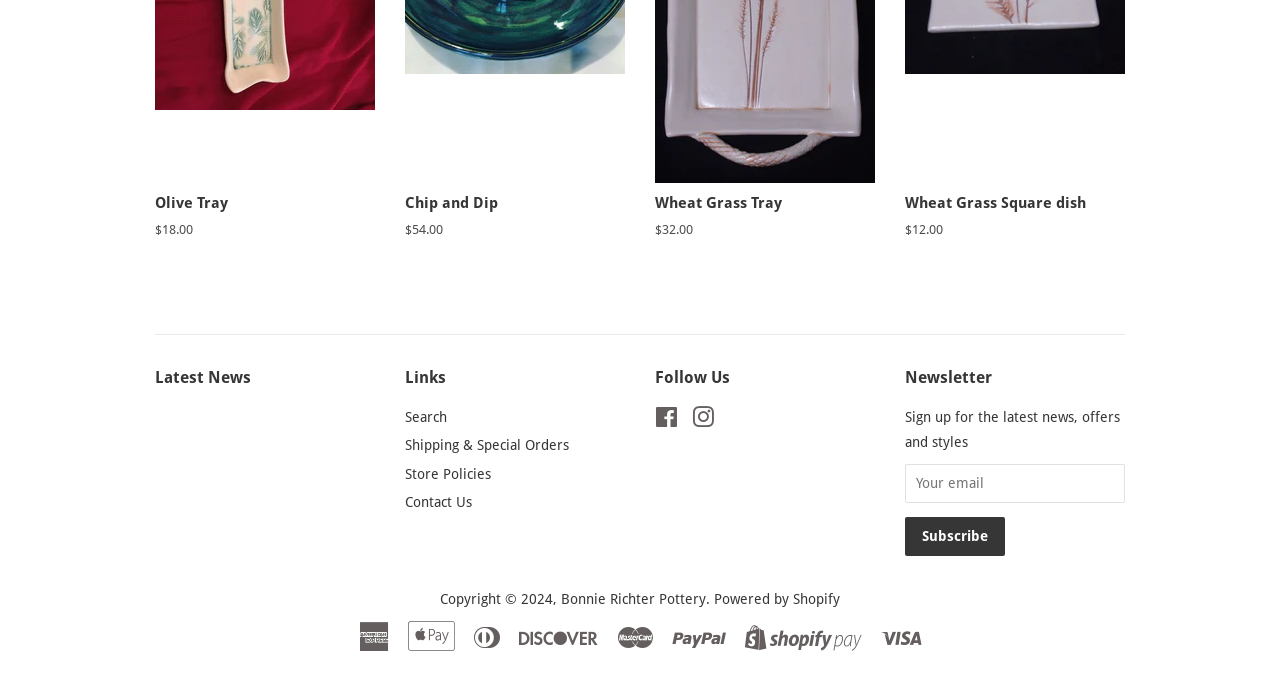What is the purpose of the 'Subscribe' button?
Answer with a single word or phrase by referring to the visual content.

To sign up for newsletter